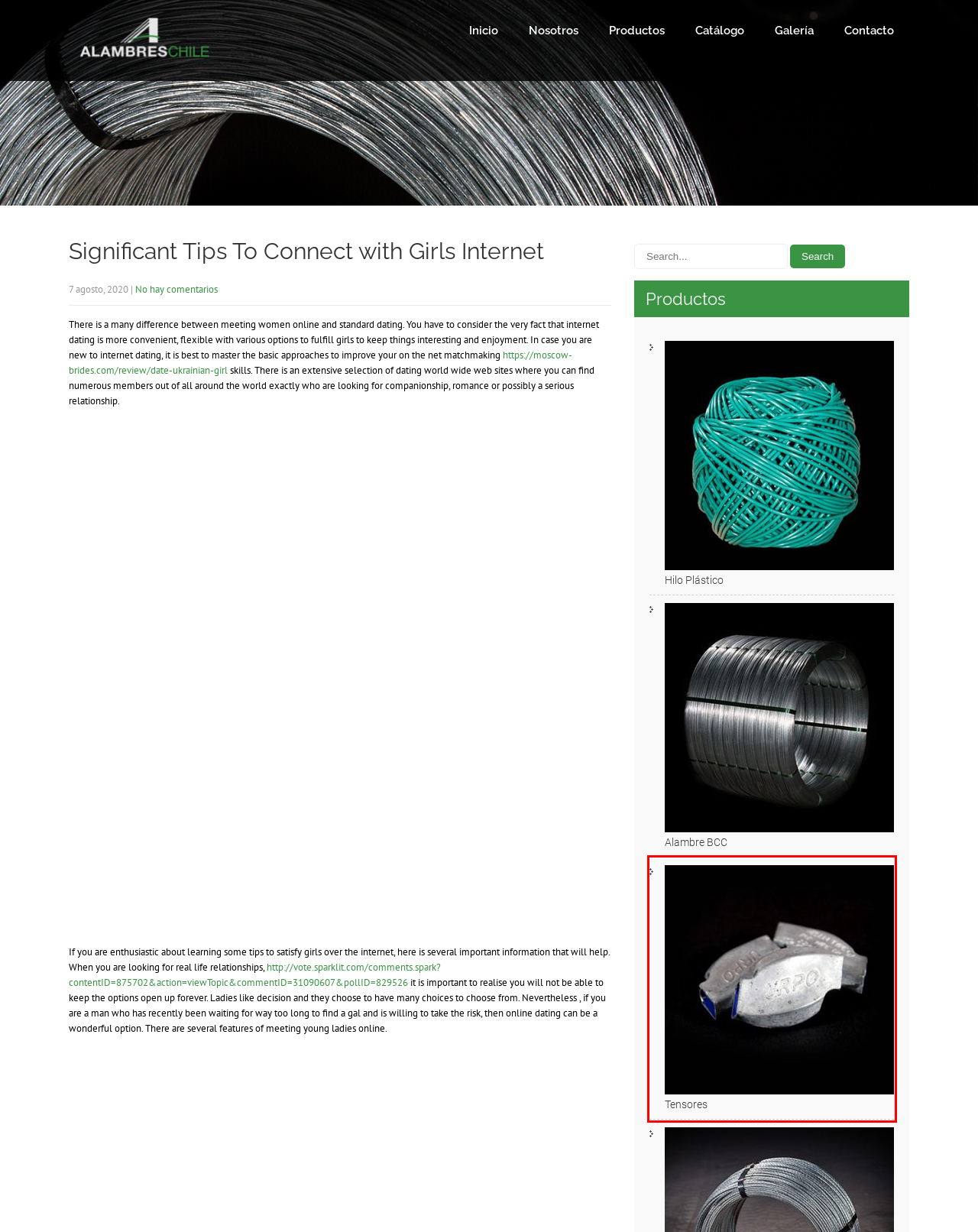Look at the screenshot of a webpage that includes a red bounding box around a UI element. Select the most appropriate webpage description that matches the page seen after clicking the highlighted element. Here are the candidates:
A. Date Ukrainian Girl Review: Does This Portal Worth Your Visit? [updated may 2024]
B. Hilo Plástico – Alambres Chile
C. Alambre BCC – Alambres Chile
D. Galería – Alambres Chile
E. Catálogo – Alambres Chile
F. Tienda – Alambres Chile
G. Tensores – Alambres Chile
H. Contacto – Alambres Chile

G